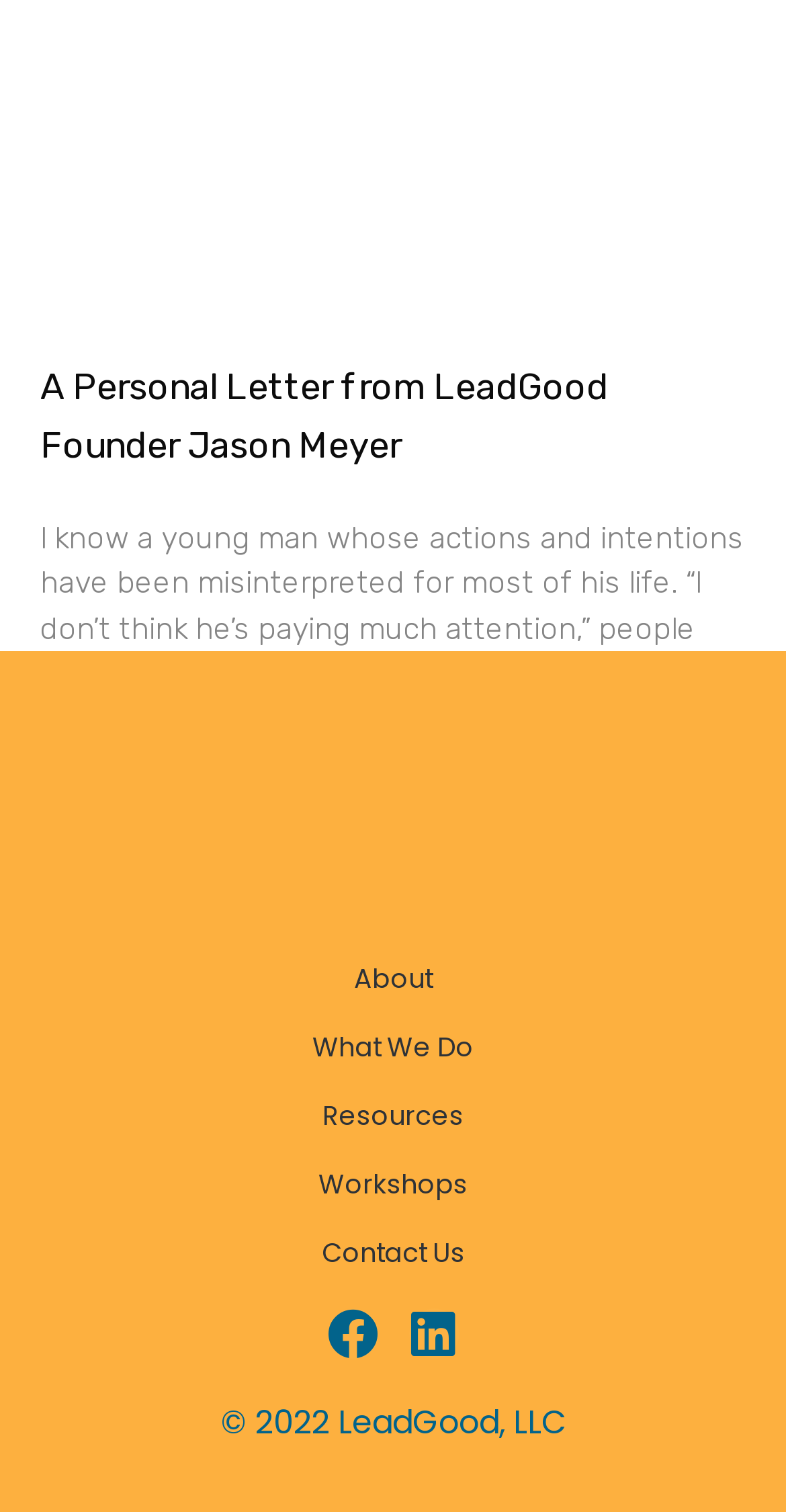What is the year of copyright?
Use the image to answer the question with a single word or phrase.

2022